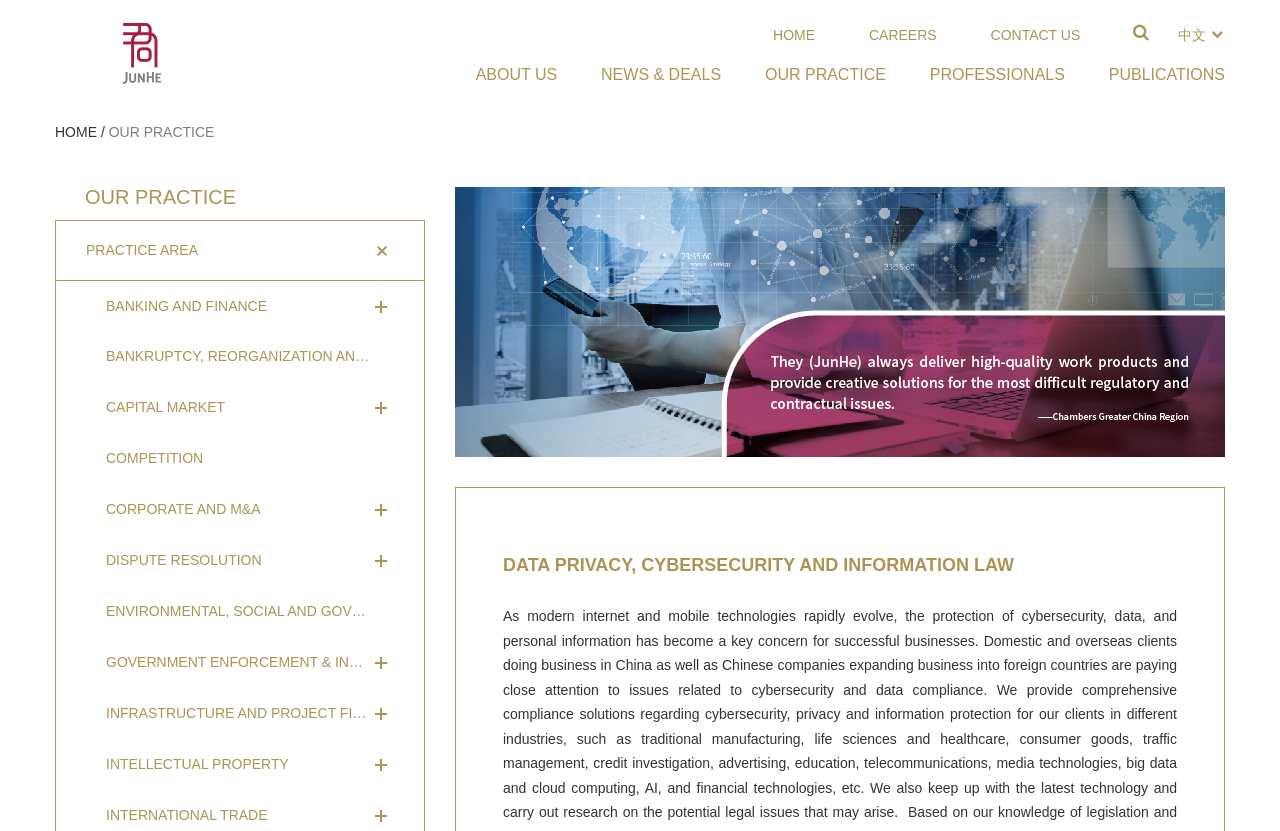What is the position of the 'CONTACT US' link?
Provide an in-depth and detailed answer to the question.

The 'CONTACT US' link is located in the top-right corner of the webpage, with a bounding box coordinate of [0.774, 0.018, 0.844, 0.066].